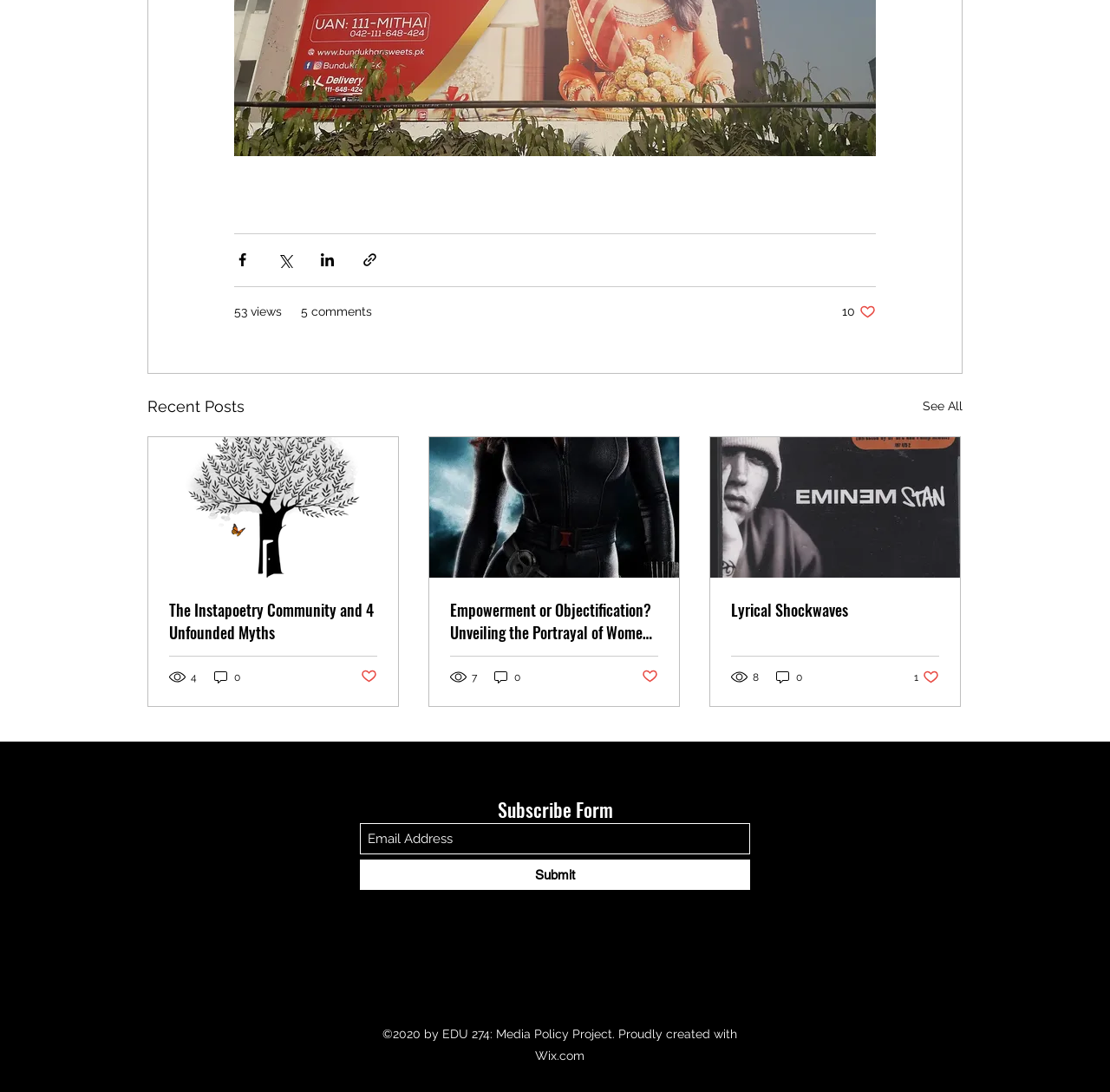Give a short answer using one word or phrase for the question:
What is the purpose of the button with the text 'Submit'?

To submit the email address